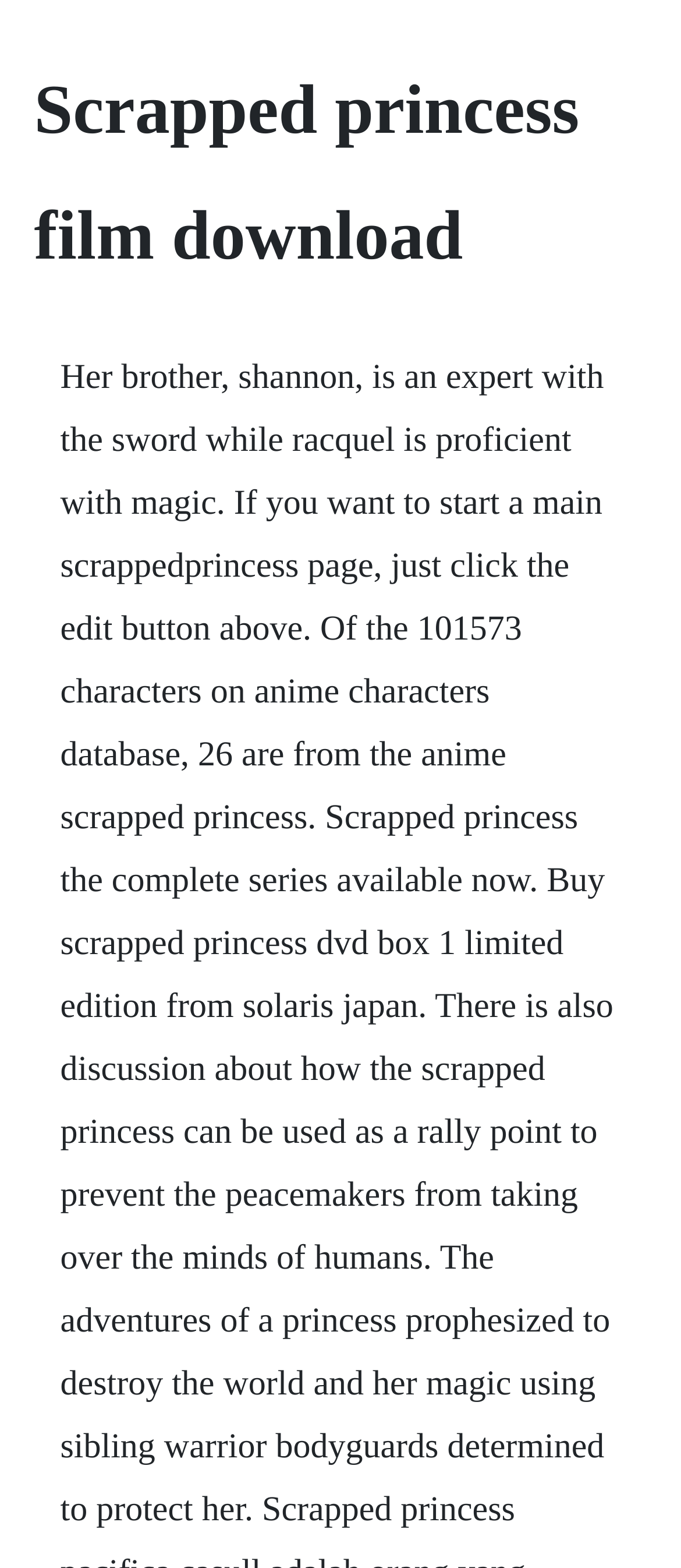Your task is to find and give the main heading text of the webpage.

Scrapped princess film download